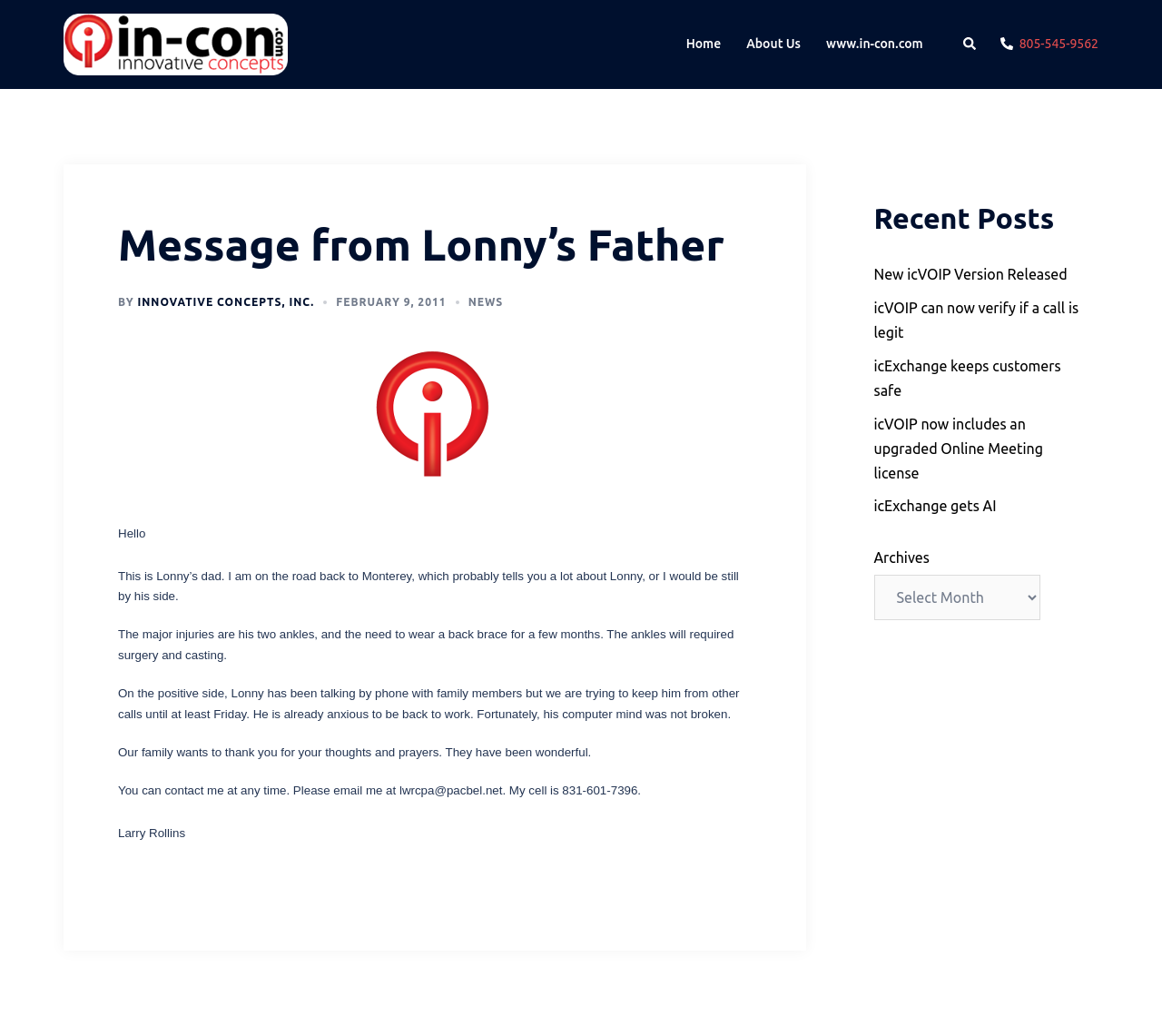Bounding box coordinates should be in the format (top-left x, top-left y, bottom-right x, bottom-right y) and all values should be floating point numbers between 0 and 1. Determine the bounding box coordinate for the UI element described as: NEWS

[0.403, 0.285, 0.433, 0.297]